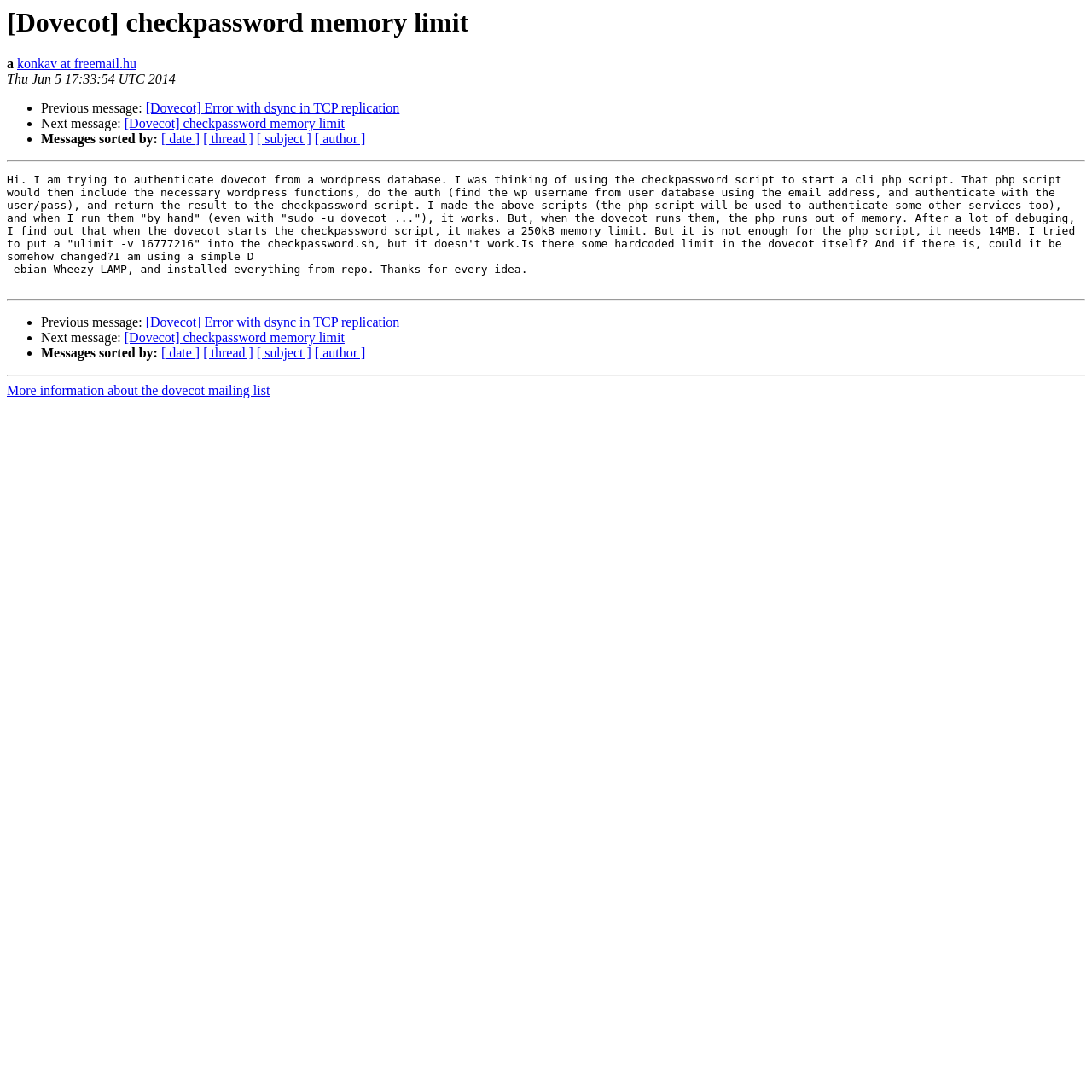Answer the question using only a single word or phrase: 
What is the author's email address?

konkav at freemail.hu